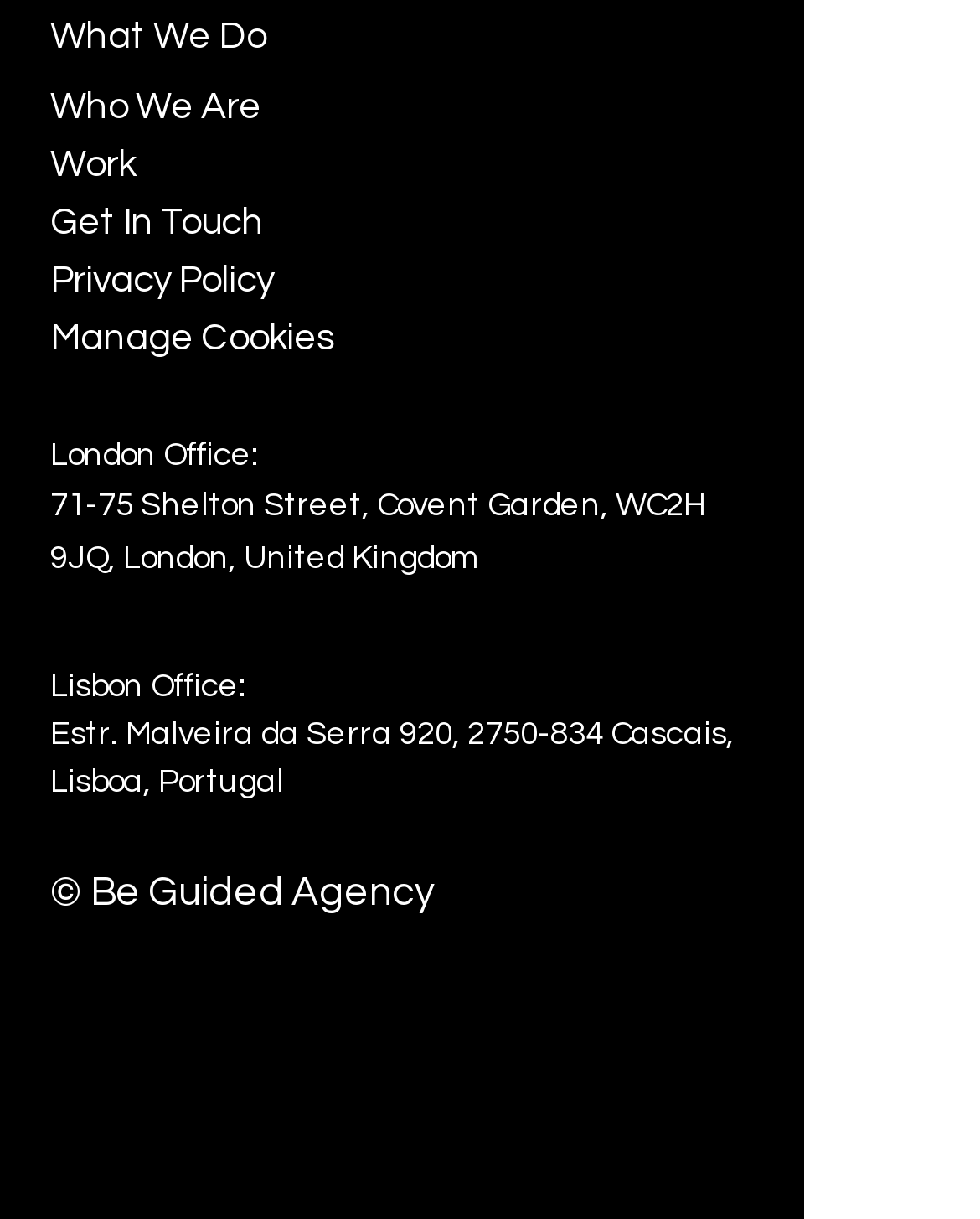Answer the following in one word or a short phrase: 
What is the name of the agency?

Be Guided Agency